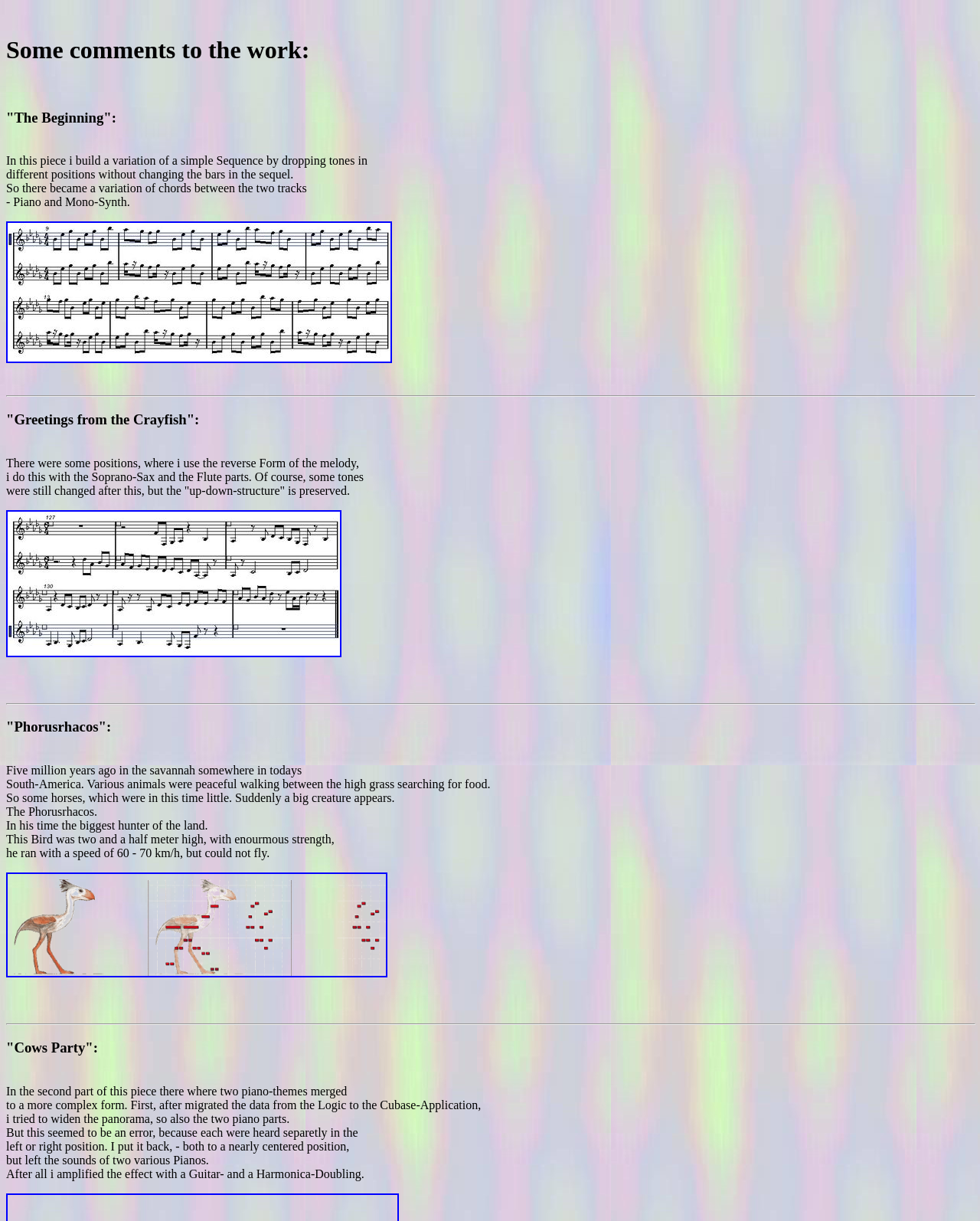How many piano parts are merged in 'Cows Party' music piece?
Please use the image to provide a one-word or short phrase answer.

2